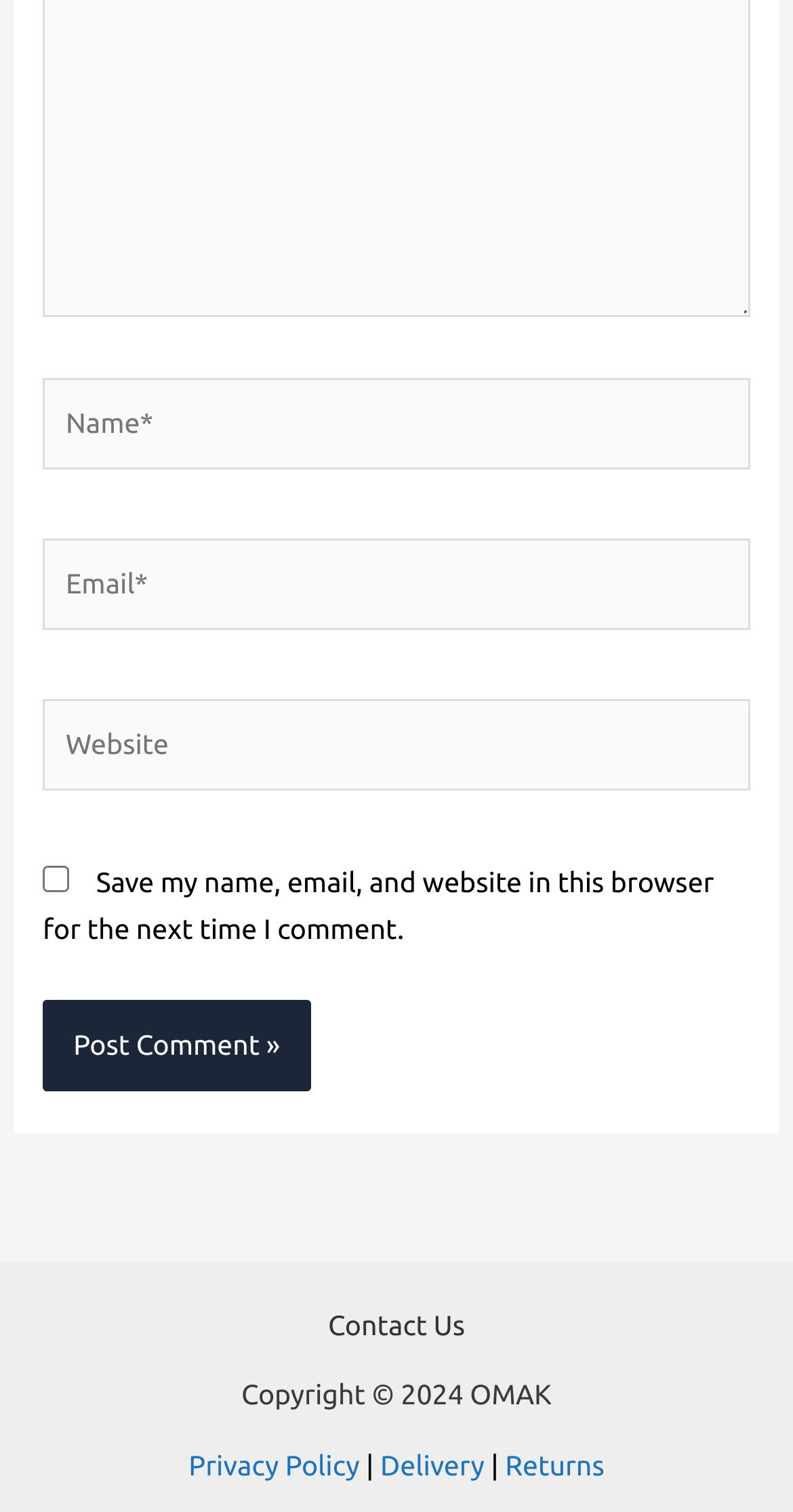Please specify the bounding box coordinates of the clickable region necessary for completing the following instruction: "Check the Save my name checkbox". The coordinates must consist of four float numbers between 0 and 1, i.e., [left, top, right, bottom].

[0.054, 0.573, 0.087, 0.59]